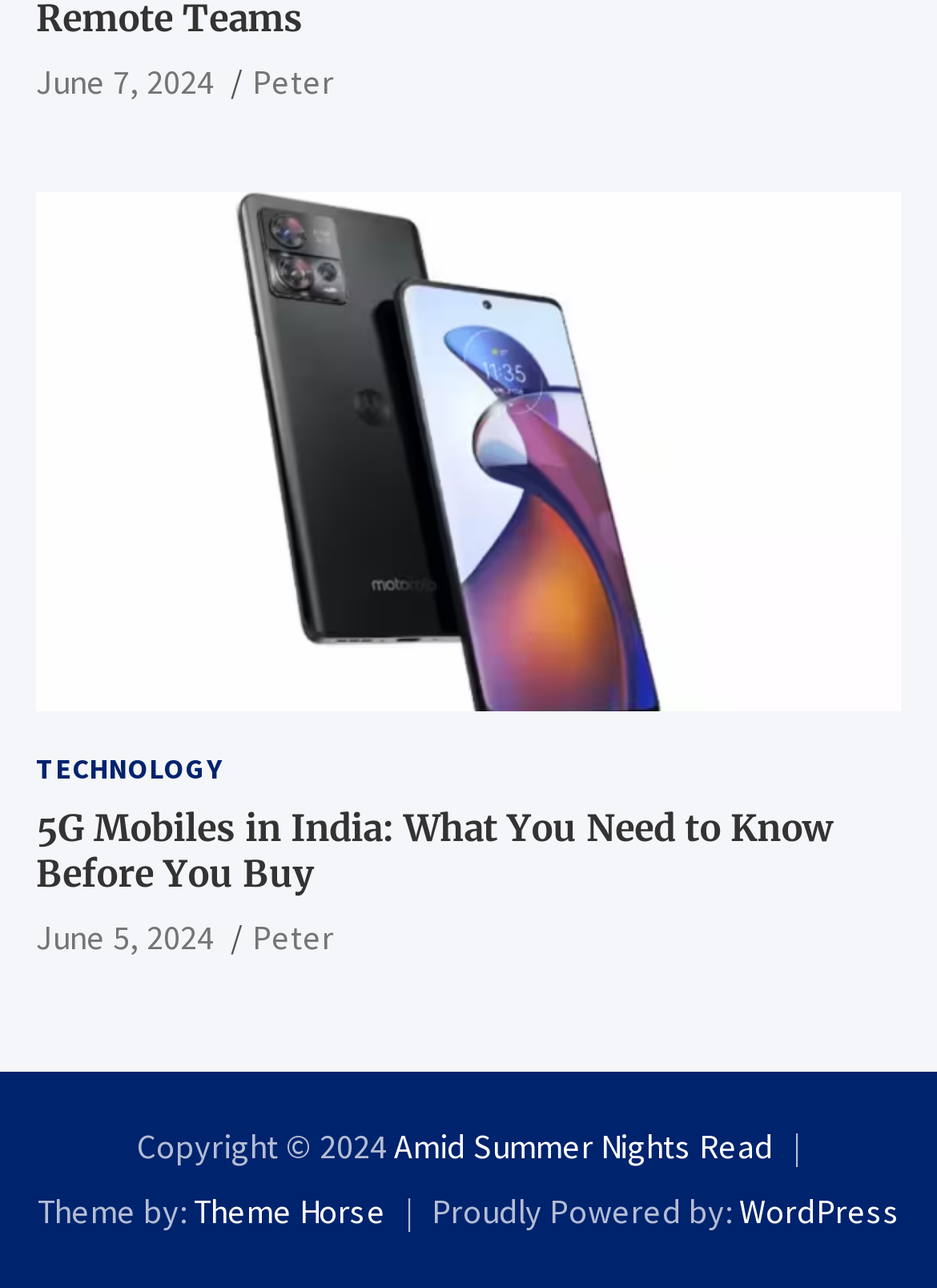What is the category of the article?
Please provide a single word or phrase as the answer based on the screenshot.

TECHNOLOGY